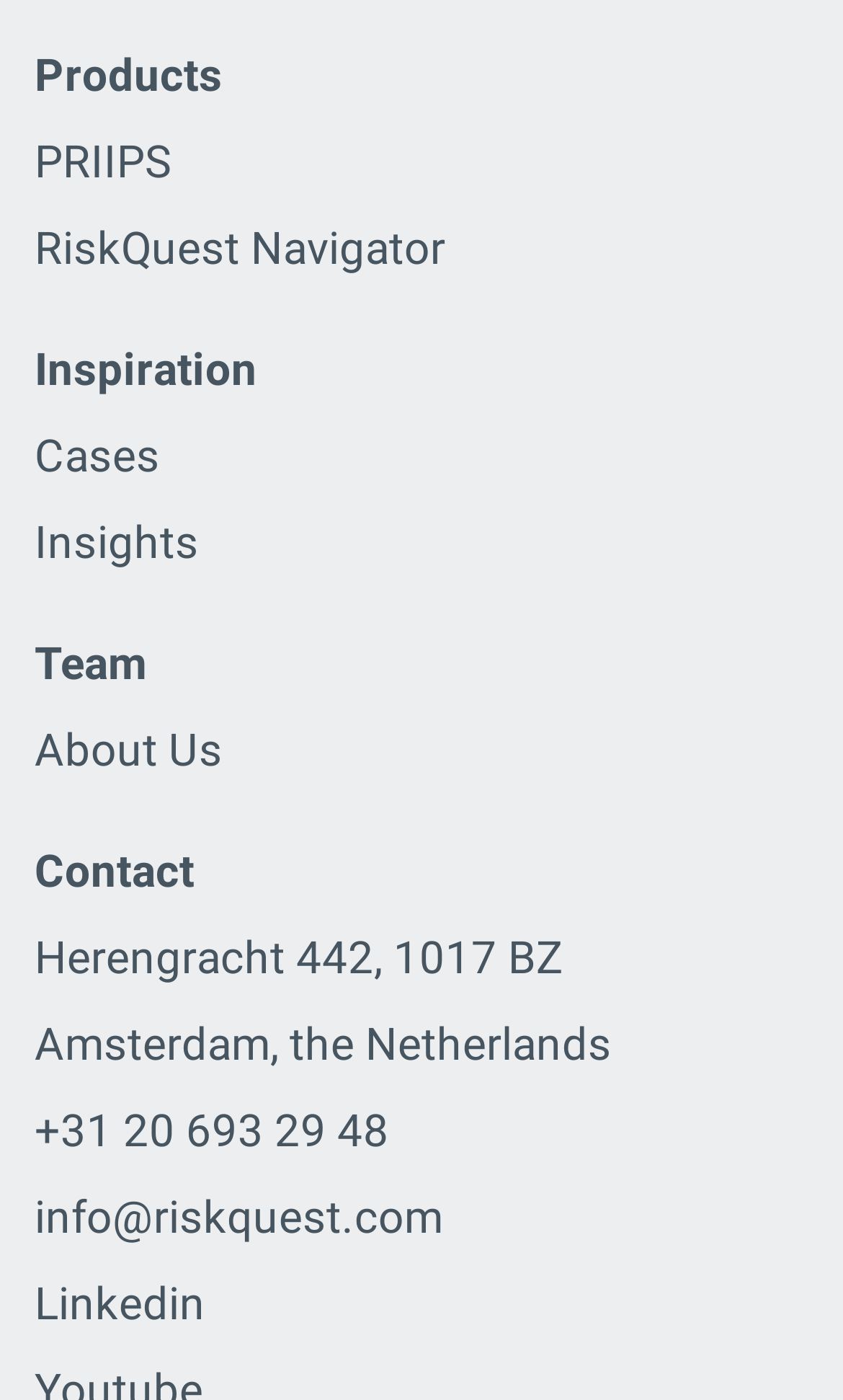Locate the bounding box of the UI element based on this description: "RiskQuest Navigator". Provide four float numbers between 0 and 1 as [left, top, right, bottom].

[0.041, 0.159, 0.528, 0.196]